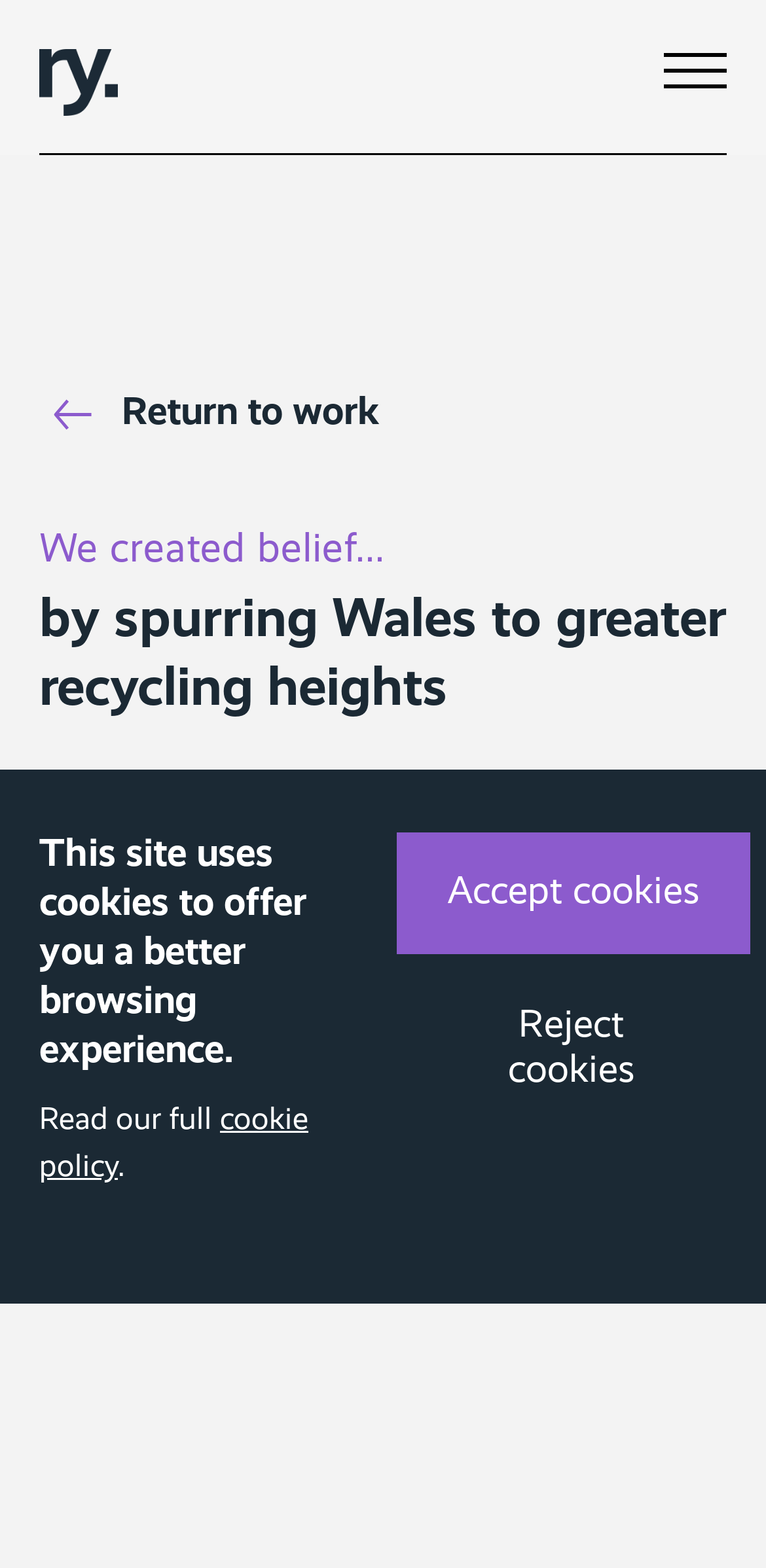Determine the main headline of the webpage and provide its text.

We created belief...